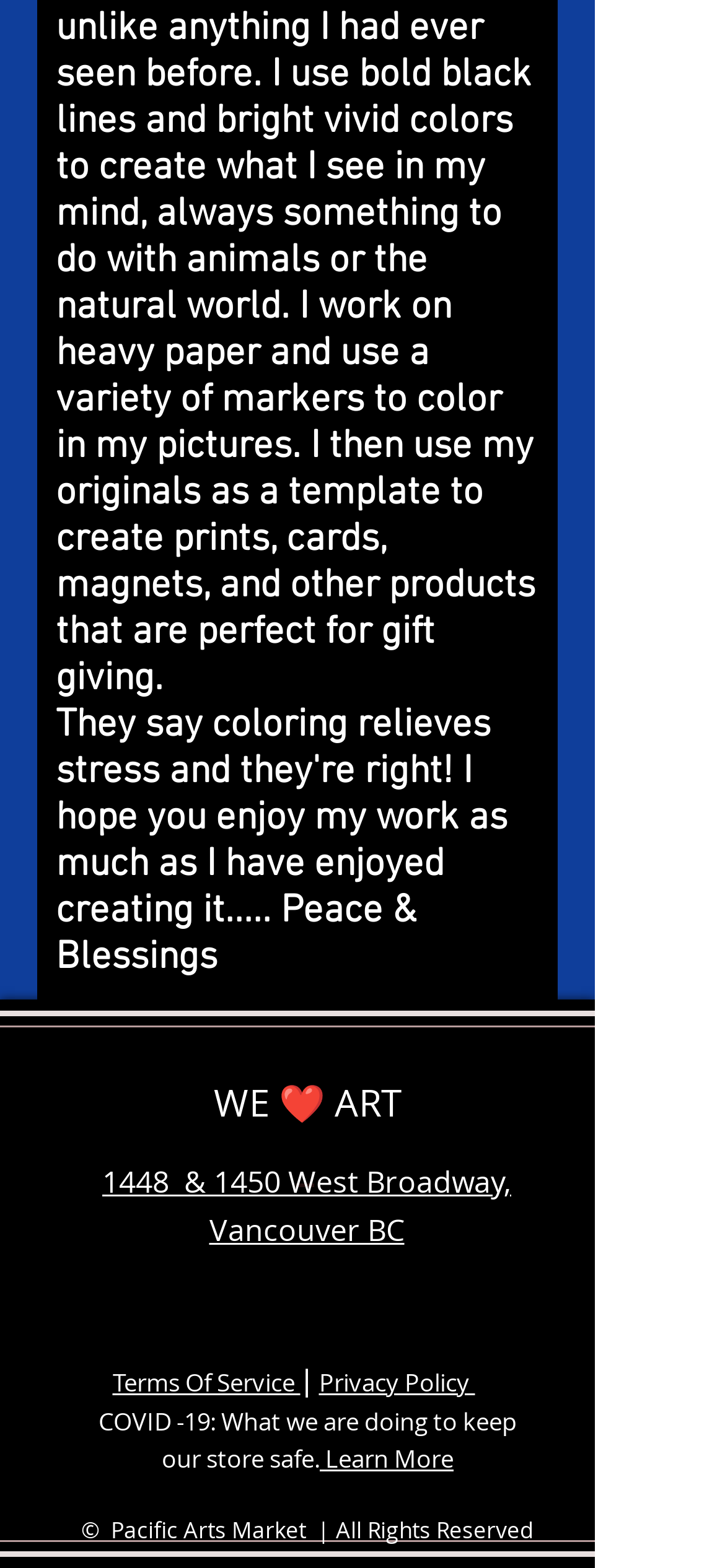Identify the bounding box coordinates of the area that should be clicked in order to complete the given instruction: "Read Terms Of Service". The bounding box coordinates should be four float numbers between 0 and 1, i.e., [left, top, right, bottom].

[0.155, 0.871, 0.414, 0.892]